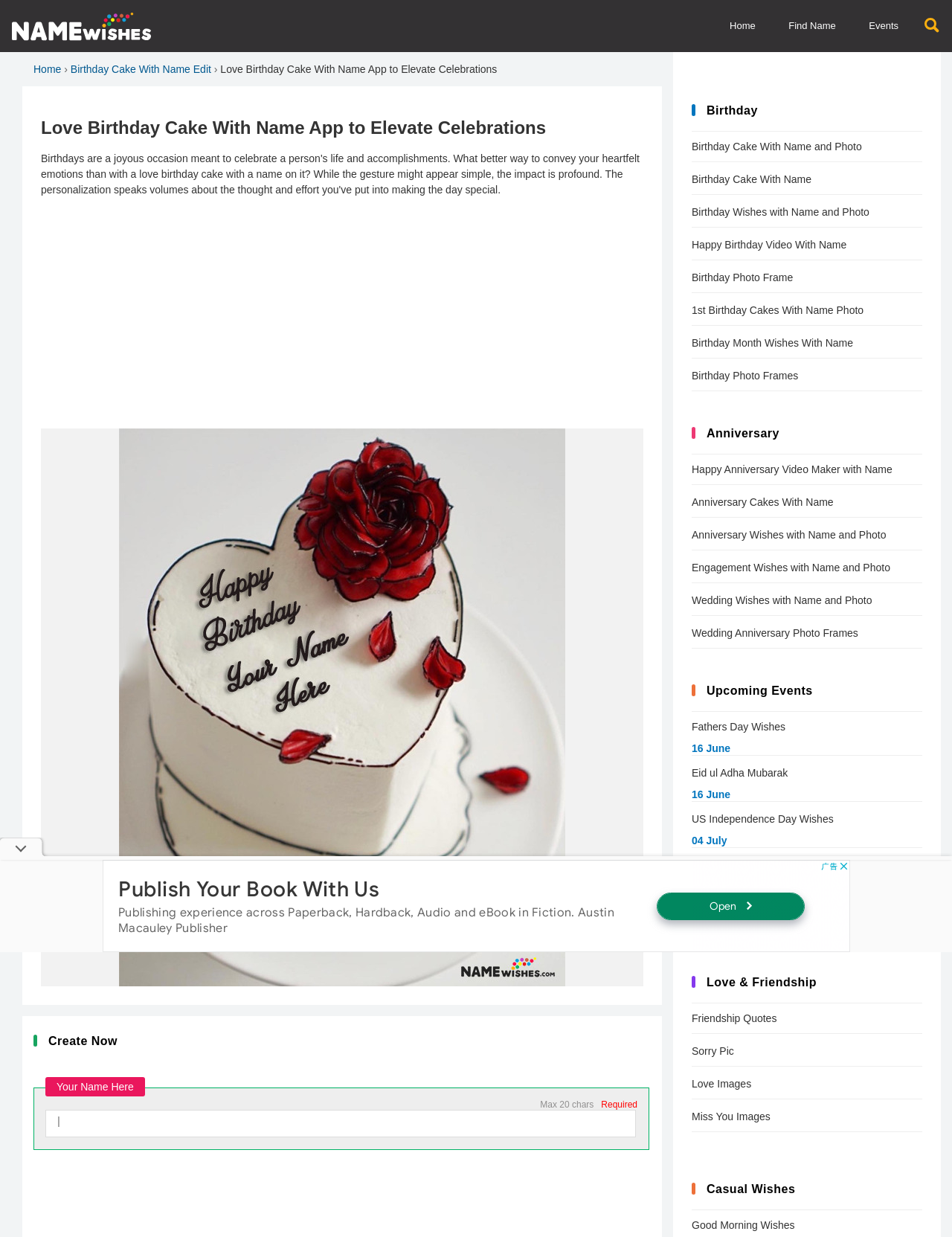Can you find the bounding box coordinates for the element that needs to be clicked to execute this instruction: "Enter your name in the text box"? The coordinates should be given as four float numbers between 0 and 1, i.e., [left, top, right, bottom].

[0.048, 0.897, 0.668, 0.92]